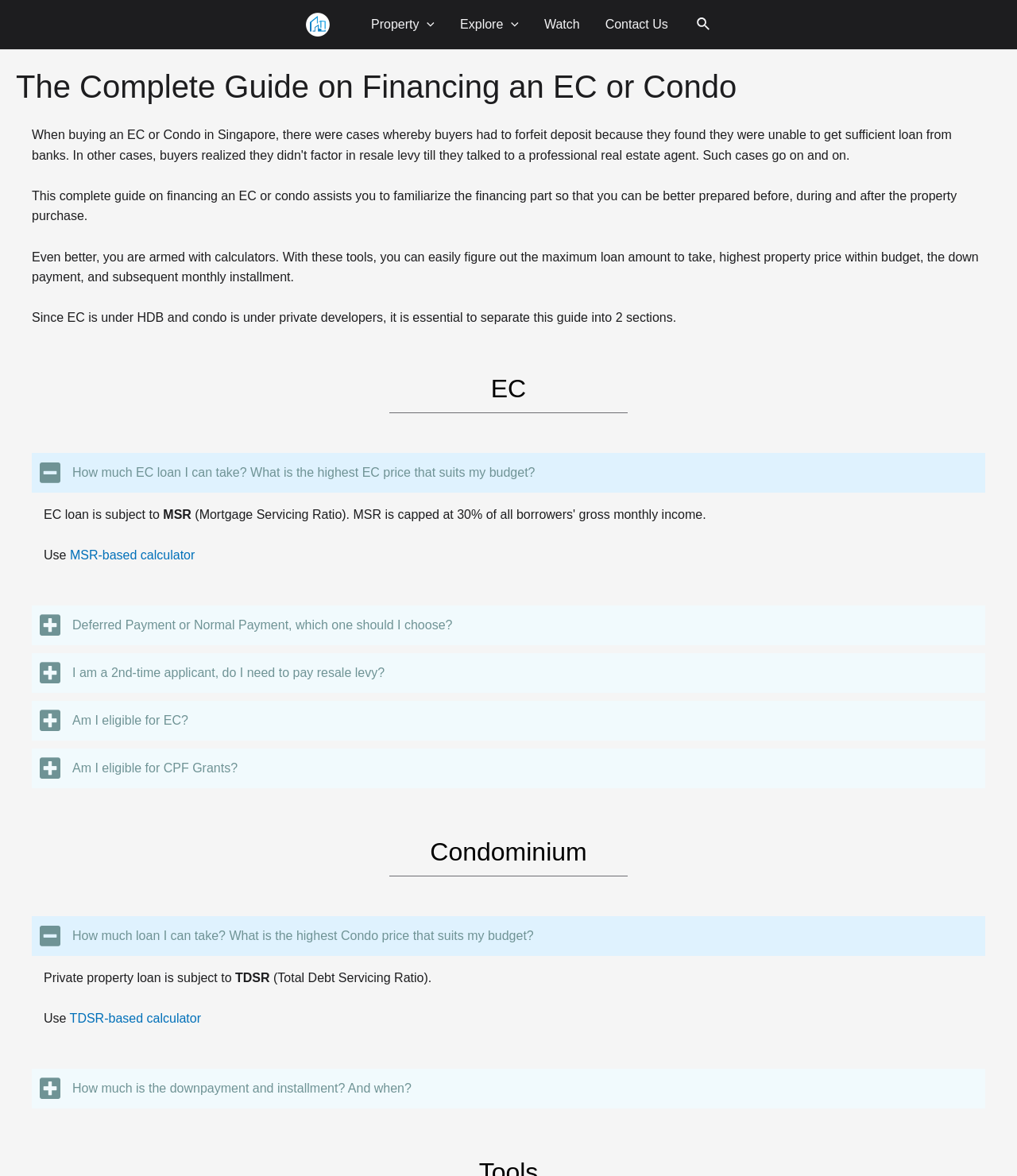Please provide the bounding box coordinates for the element that needs to be clicked to perform the instruction: "Click the 'Search icon link'". The coordinates must consist of four float numbers between 0 and 1, formatted as [left, top, right, bottom].

[0.685, 0.012, 0.699, 0.03]